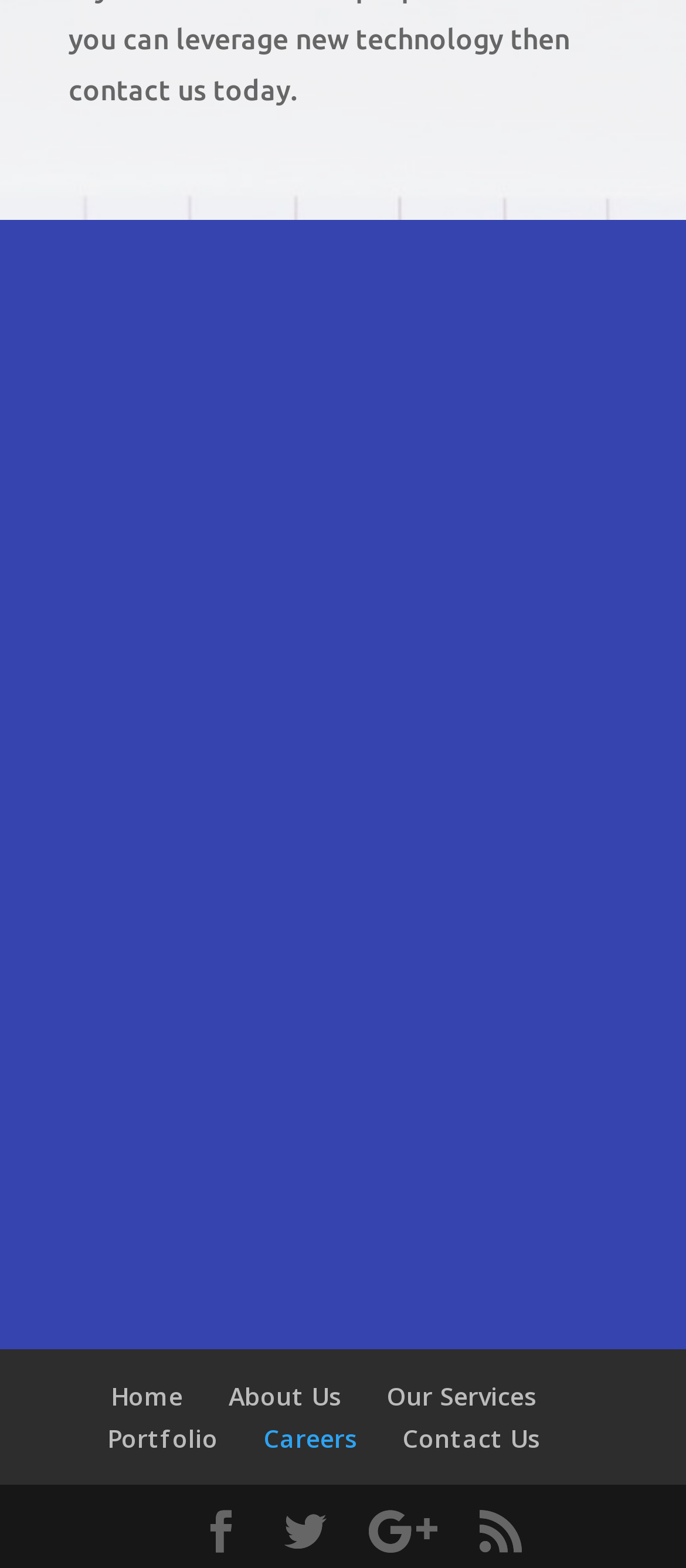Determine the bounding box coordinates for the clickable element to execute this instruction: "Submit the form". Provide the coordinates as four float numbers between 0 and 1, i.e., [left, top, right, bottom].

[0.585, 0.684, 0.9, 0.748]